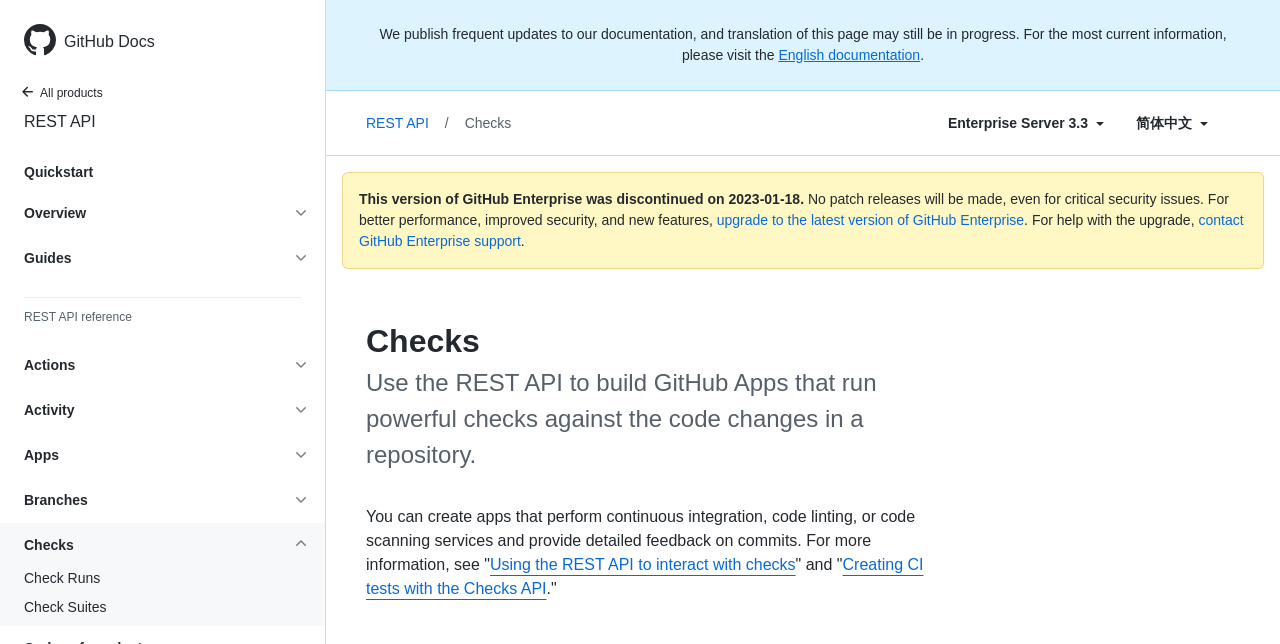Create an elaborate caption for the webpage.

This webpage is about GitHub Enterprise Server 3.3 documentation, specifically focusing on checks. At the top left, there is a link to "GitHub Docs". Below it, there is a list item "REST API" with a link to the same. To the right of the list item, there is another link to "Quickstart". 

Below these elements, there are several details sections, each containing a disclosure triangle with labels such as "Overview", "Guides", "Actions", "Activity", "Apps", "Branches", and "Checks". The "Checks" section is expanded, showing two links: "Check Runs" and "Check Suites". 

On the right side of the page, there is a navigation breadcrumb with links to "REST API" and "Checks". Below it, there are two buttons to select field types, with popup menus. The first button has a label "Enterprise Server 3.3", and the second button has a label "简体中文". 

In the main content area, there is a heading "Checks" followed by a paragraph explaining how to use the REST API to build GitHub Apps that run powerful checks against code changes in a repository. Below this, there is another paragraph providing more information about creating apps that perform continuous integration, code linting, or code scanning services, with links to additional resources.